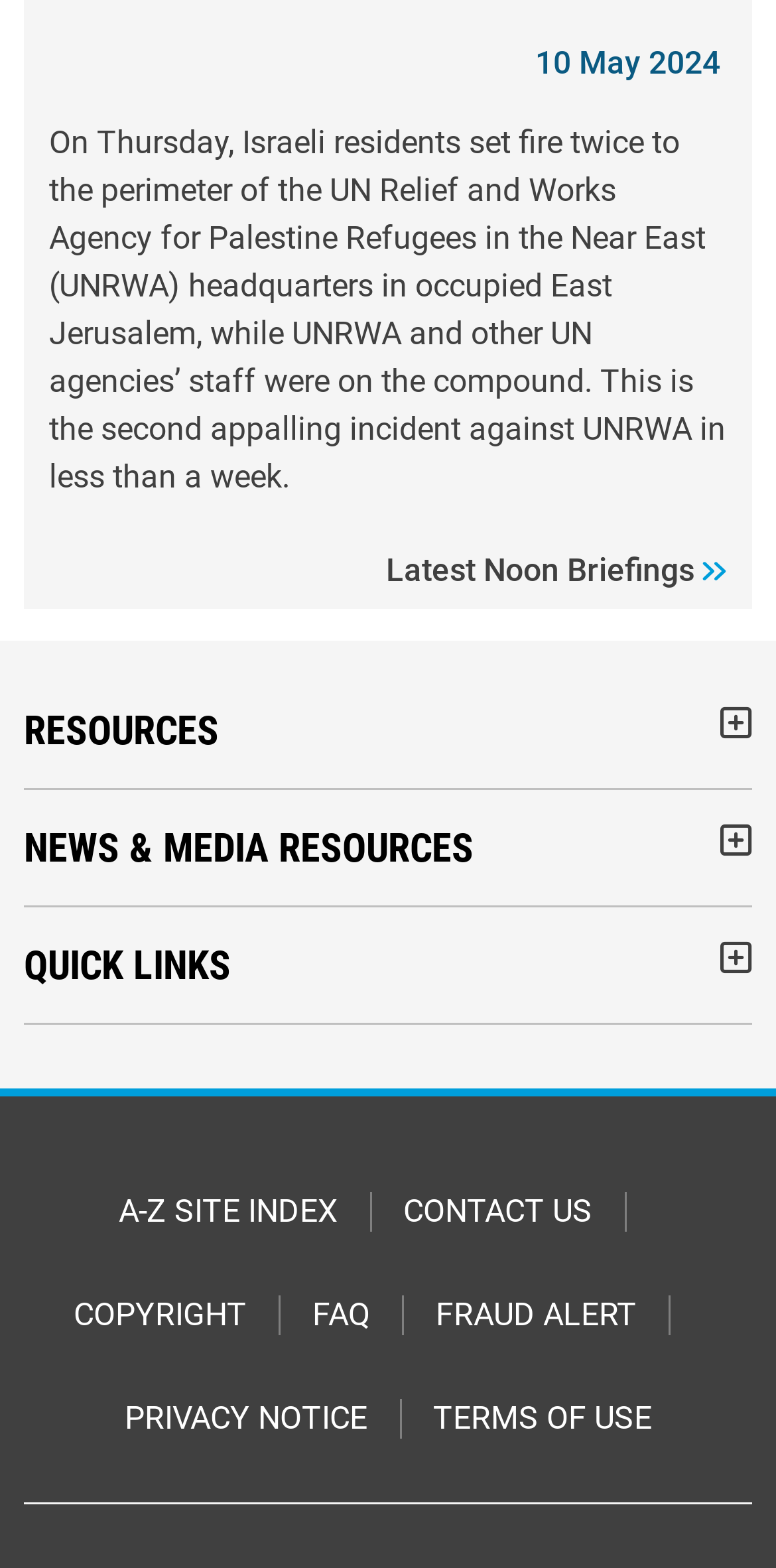What is the position of the 'Latest Noon Briefings' link?
Please provide a single word or phrase in response based on the screenshot.

Middle